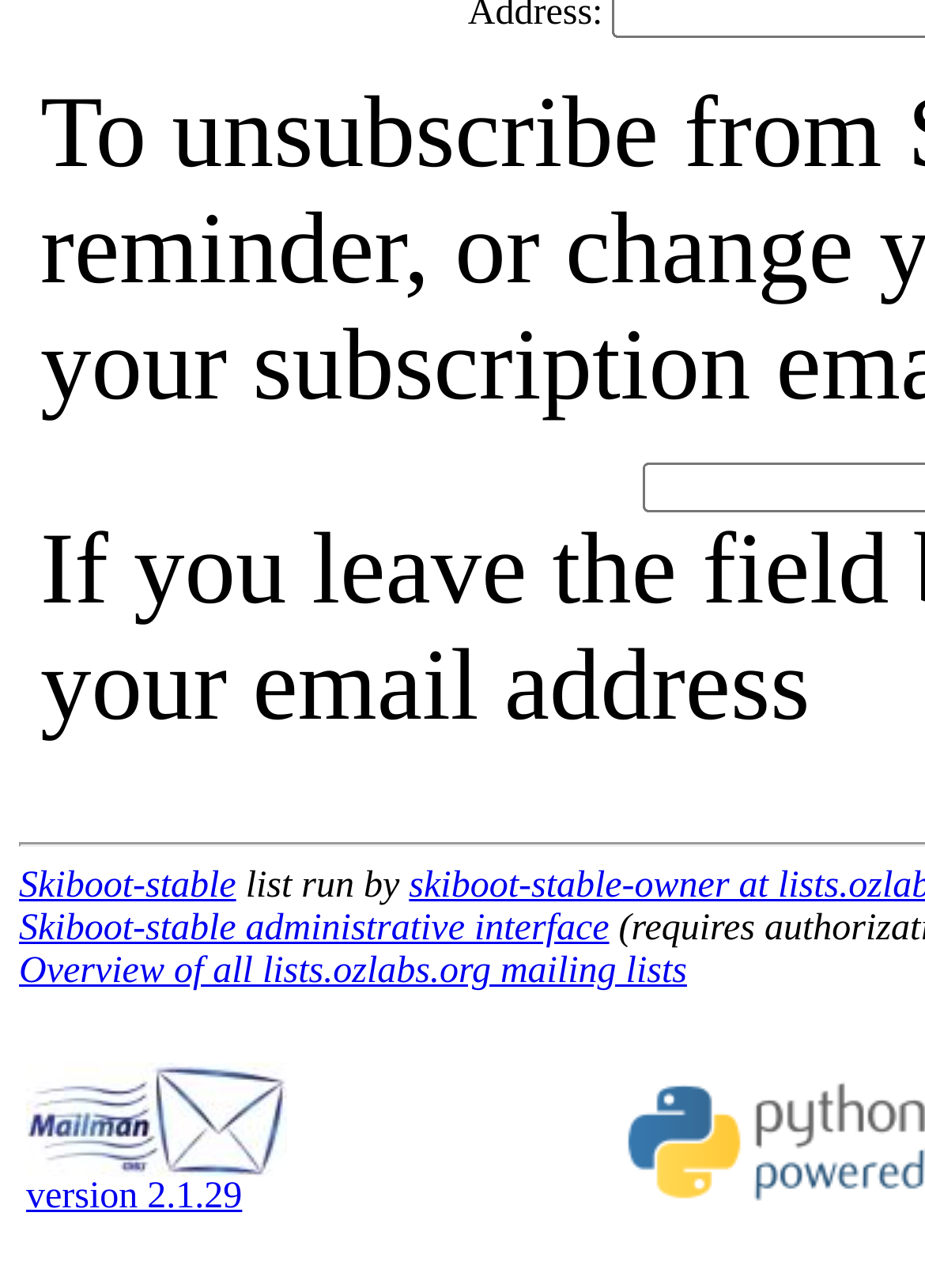Answer in one word or a short phrase: 
What is the purpose of the administrative interface?

Unknown